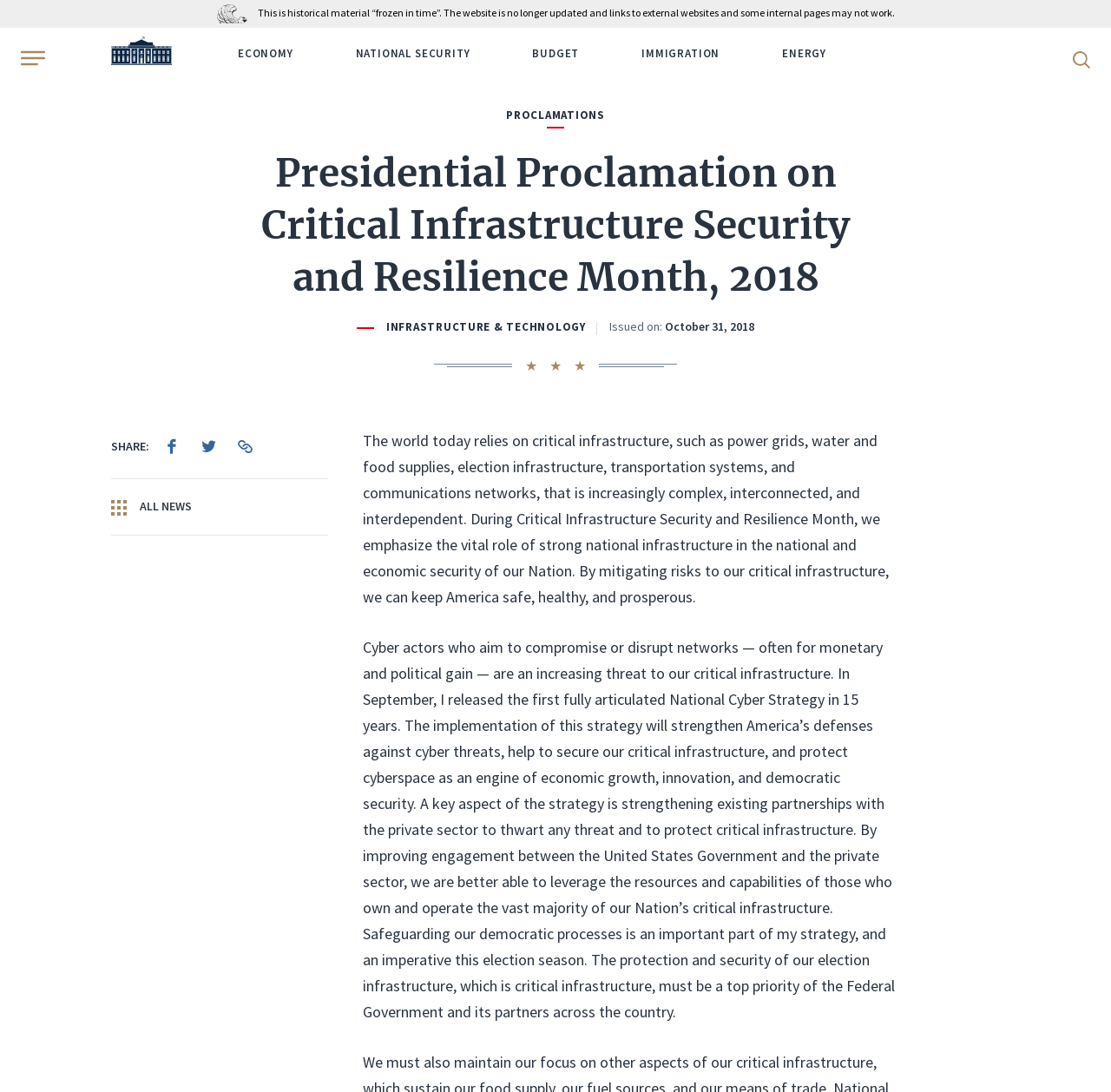Show me the bounding box coordinates of the clickable region to achieve the task as per the instruction: "Search WhiteHouse.gov".

[0.95, 0.029, 1.0, 0.077]